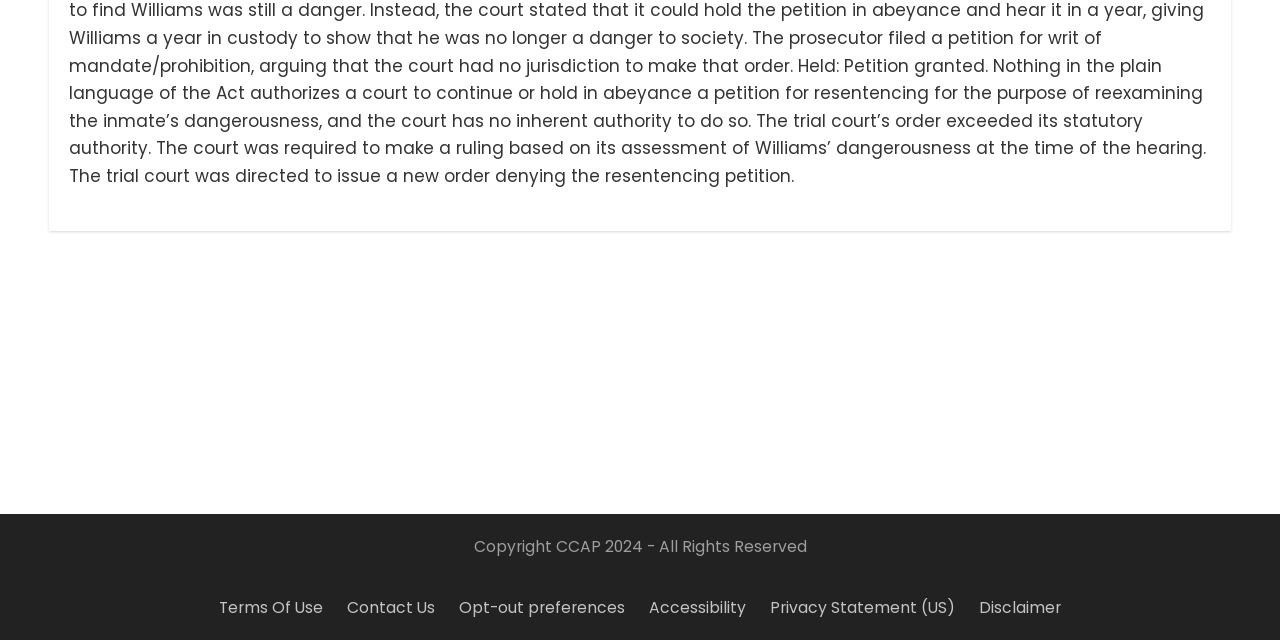Given the element description, predict the bounding box coordinates in the format (top-left x, top-left y, bottom-right x, bottom-right y). Make sure all values are between 0 and 1. Here is the element description: Accessibility

[0.507, 0.933, 0.583, 0.965]